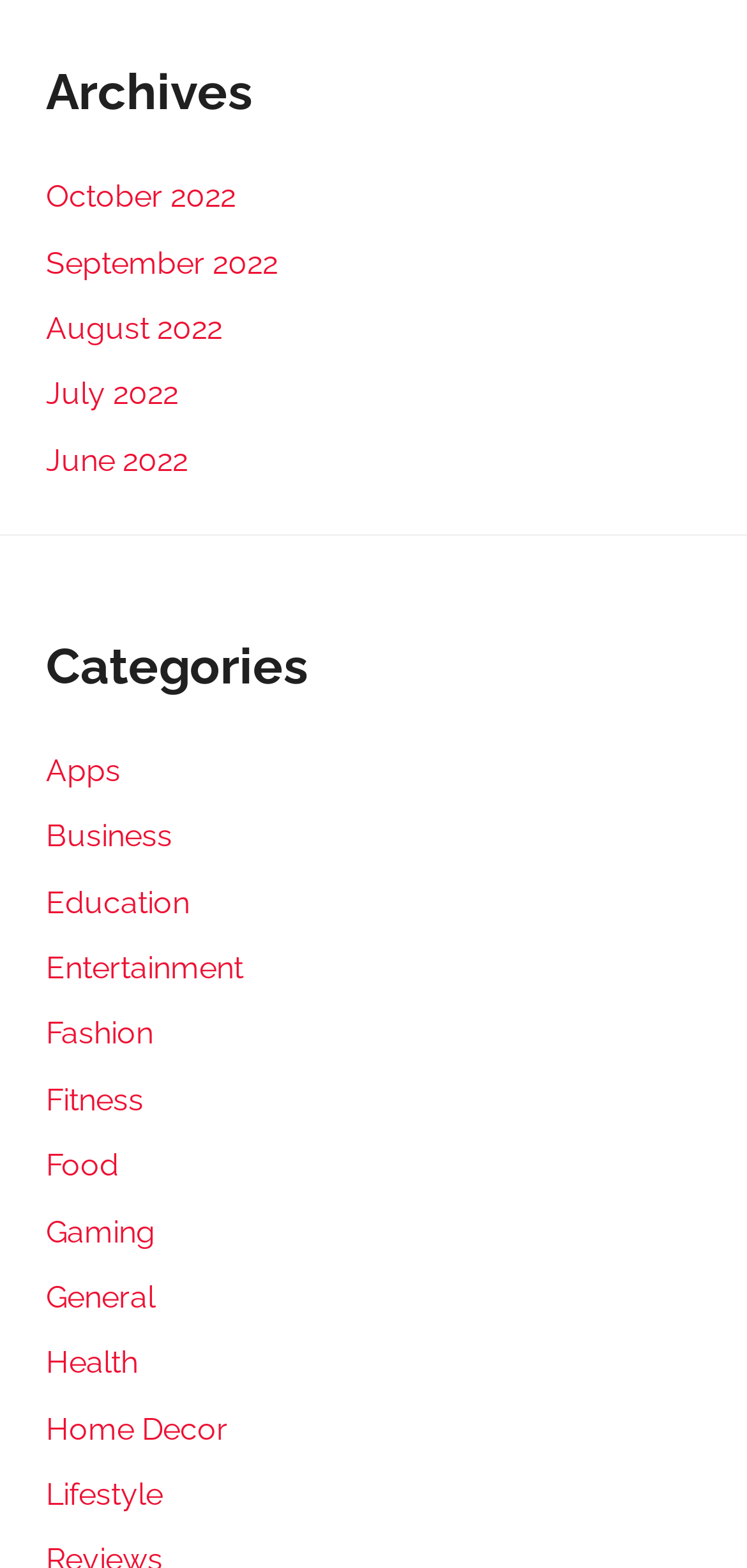Determine the bounding box coordinates of the clickable area required to perform the following instruction: "Search for something". The coordinates should be represented as four float numbers between 0 and 1: [left, top, right, bottom].

None